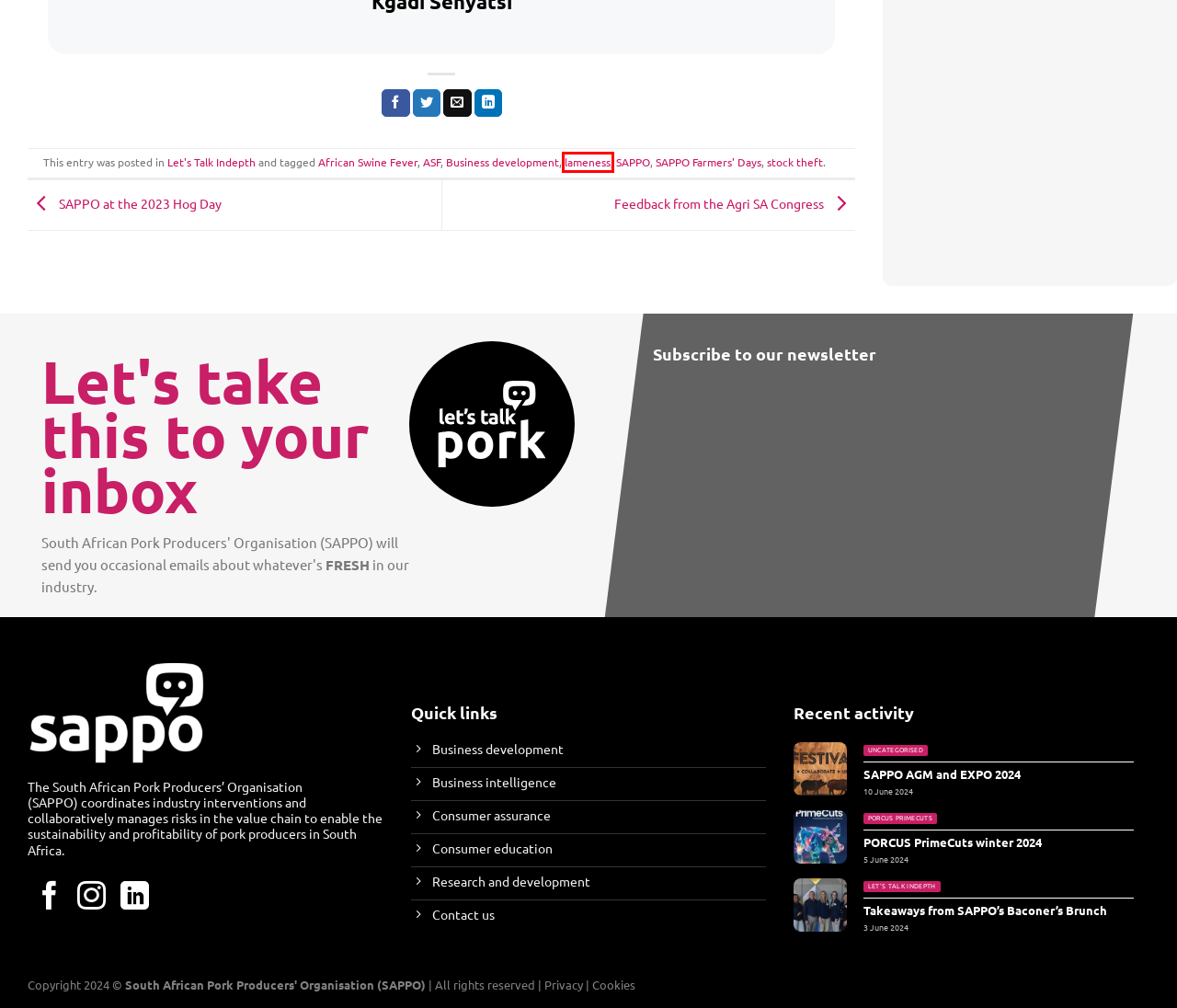Look at the screenshot of a webpage with a red bounding box and select the webpage description that best corresponds to the new page after clicking the element in the red box. Here are the options:
A. Cookies - SAPPO
B. Feedback from the Agri SA Congress - SAPPO
C. Consumer assurance - SAPPO
D. SAPPO Archives - SAPPO
E. SAPPO at the 2023 Hog Day - SAPPO
F. lameness Archives - SAPPO
G. PORCUS PrimeCuts winter 2024 - SAPPO
H. Business development - SAPPO

F